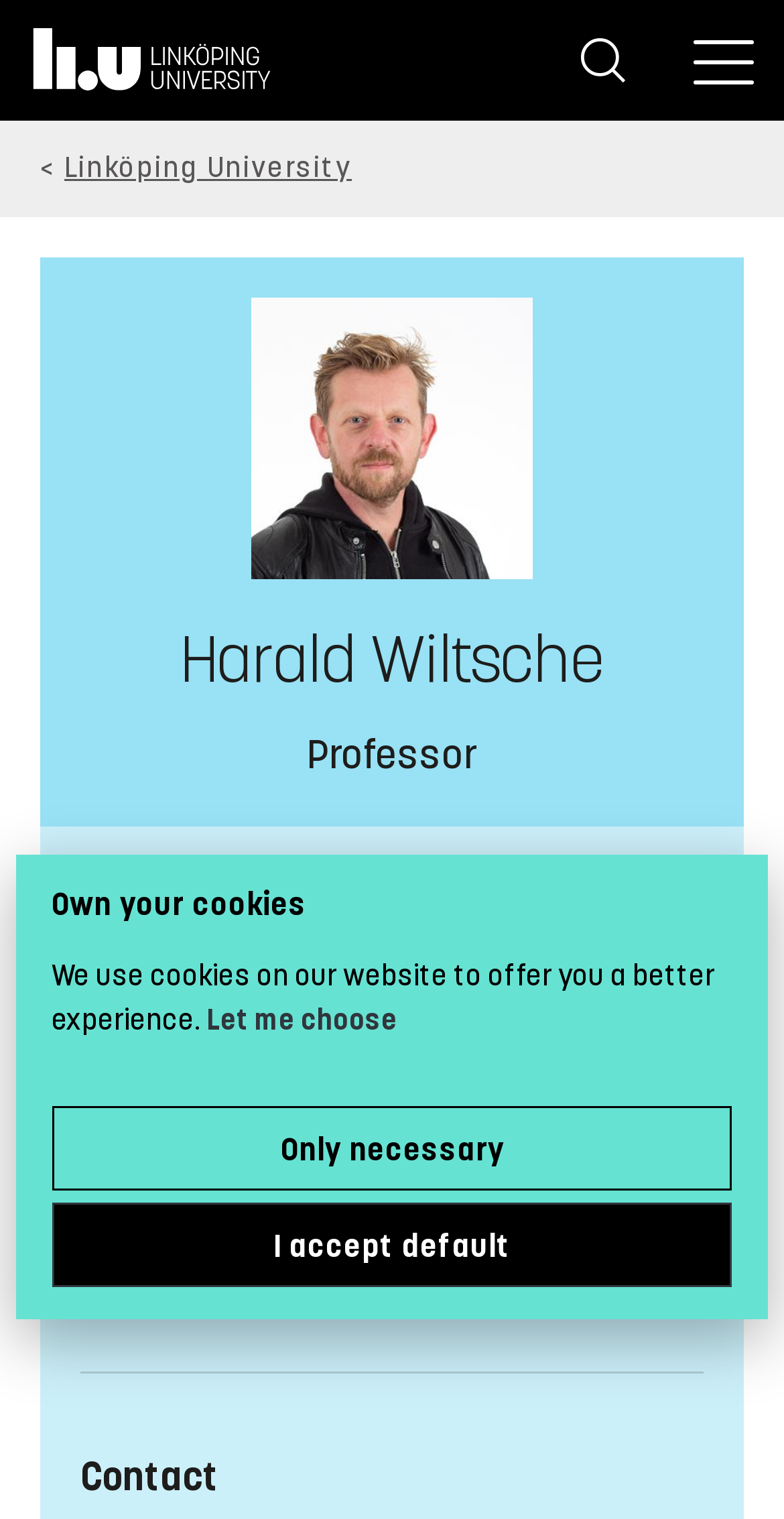What is the purpose of the 'Search' button?
Provide a thorough and detailed answer to the question.

I can infer the purpose of the 'Search' button by its label and its location in the top area of the webpage, which suggests that it is used to search for something on the website.